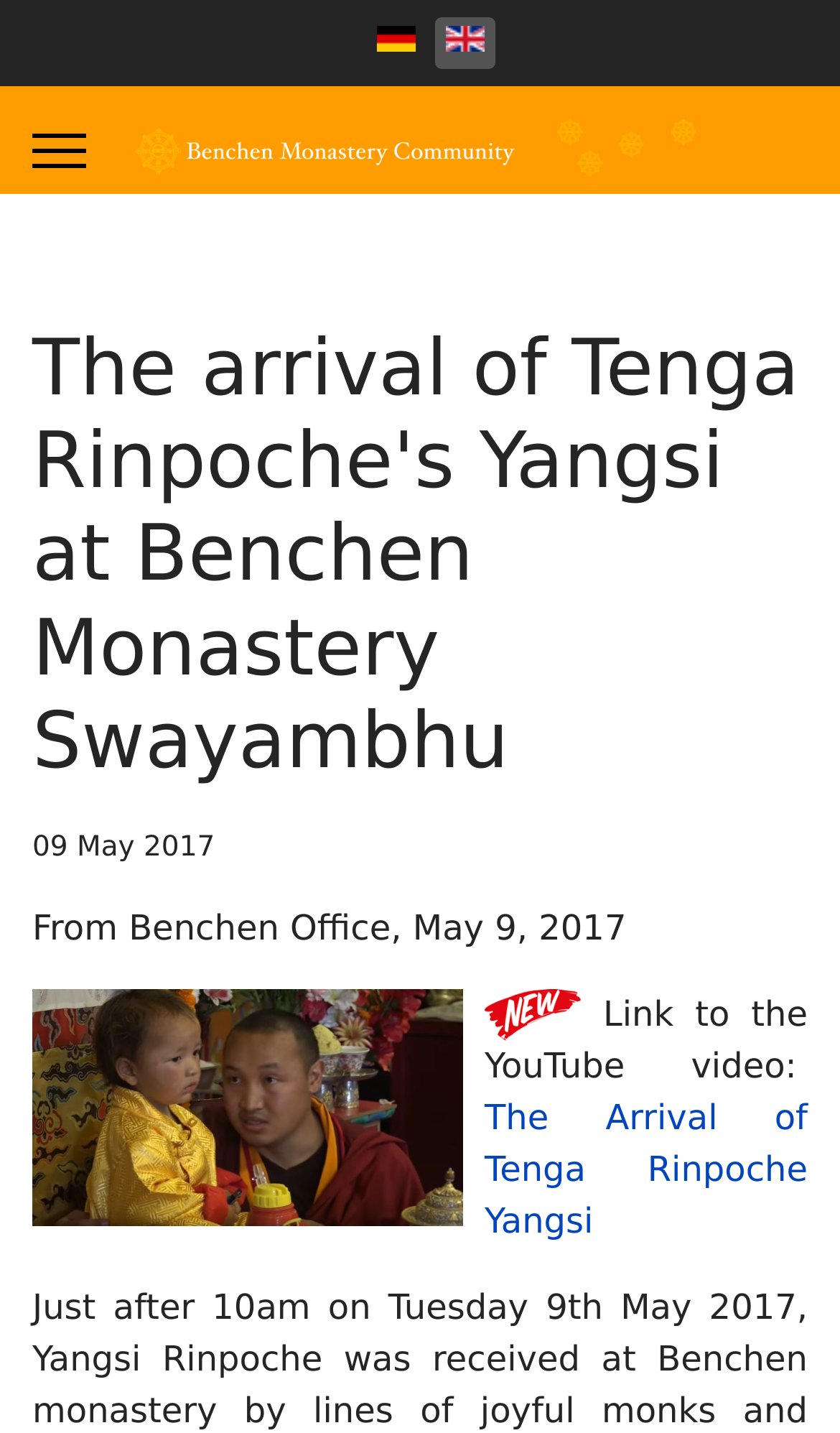Determine the bounding box coordinates of the UI element that matches the following description: "aria-label="Menu" title="Menu"". The coordinates should be four float numbers between 0 and 1 in the format [left, top, right, bottom].

[0.038, 0.06, 0.103, 0.15]